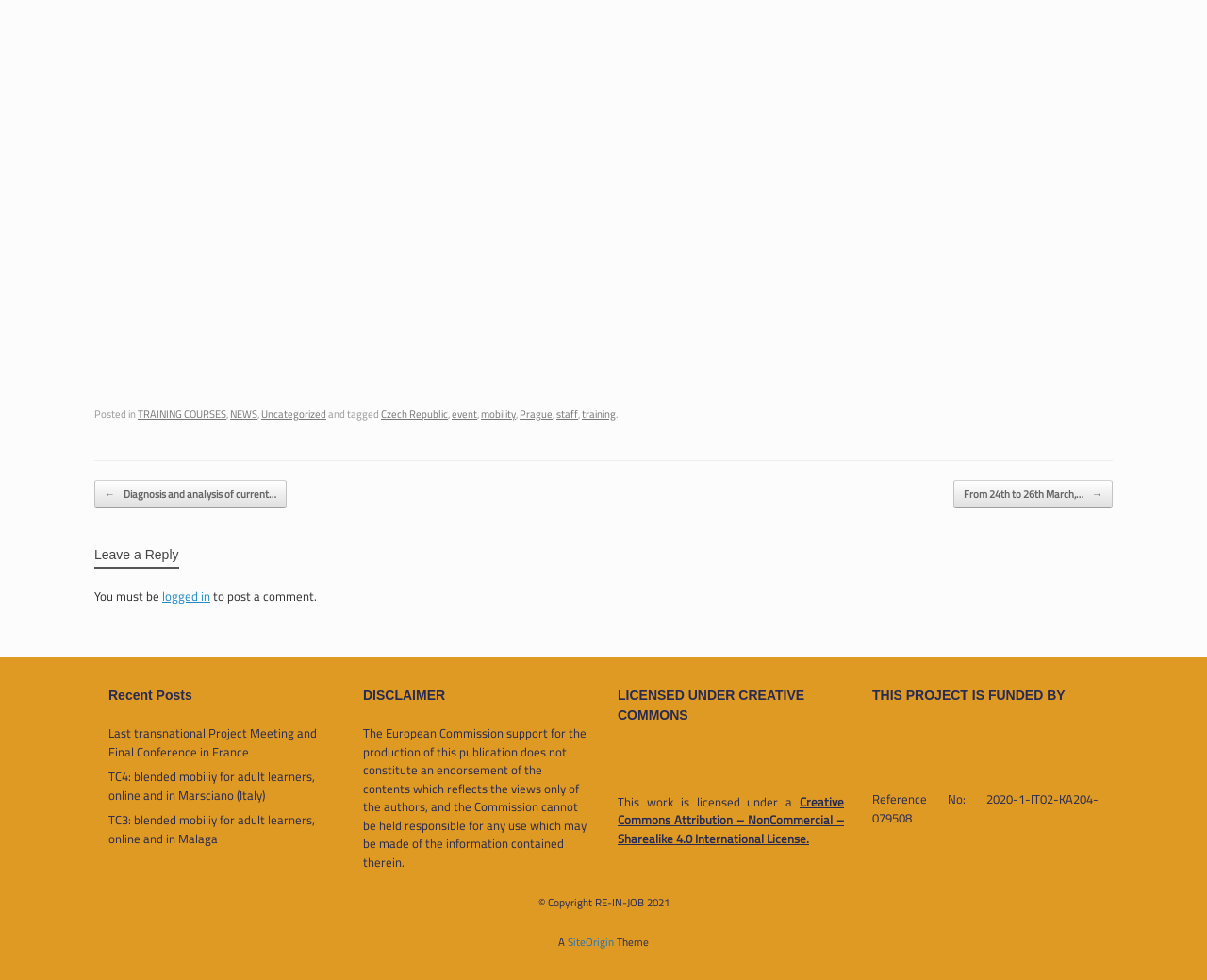What is the category of the post?
Can you provide a detailed and comprehensive answer to the question?

The category of the post can be determined by looking at the links above the post navigation section. The first link is 'TRAINING COURSES', which suggests that the post belongs to this category.